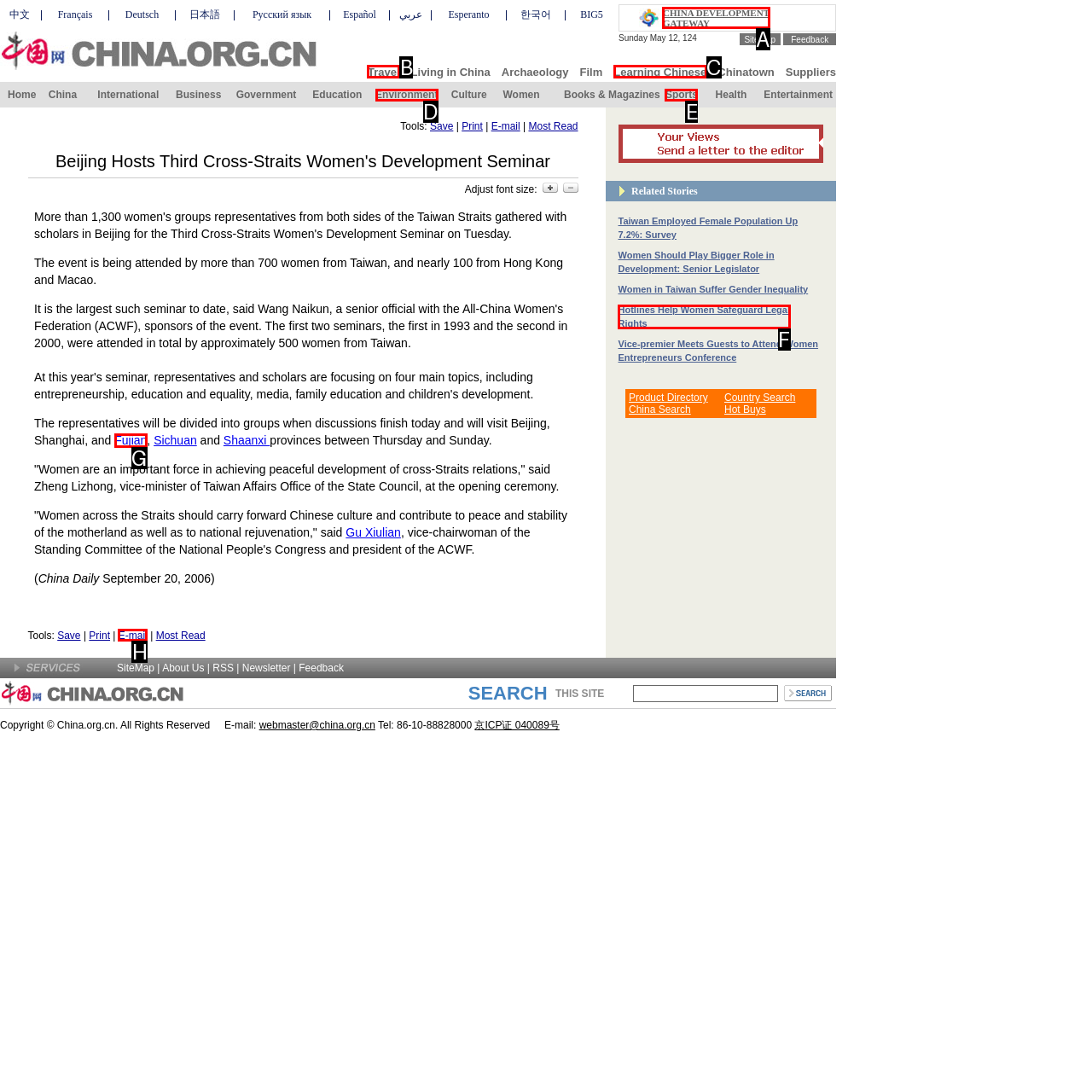Show which HTML element I need to click to perform this task: Click on CHINA DEVELOPMENT GATEWAY Answer with the letter of the correct choice.

A